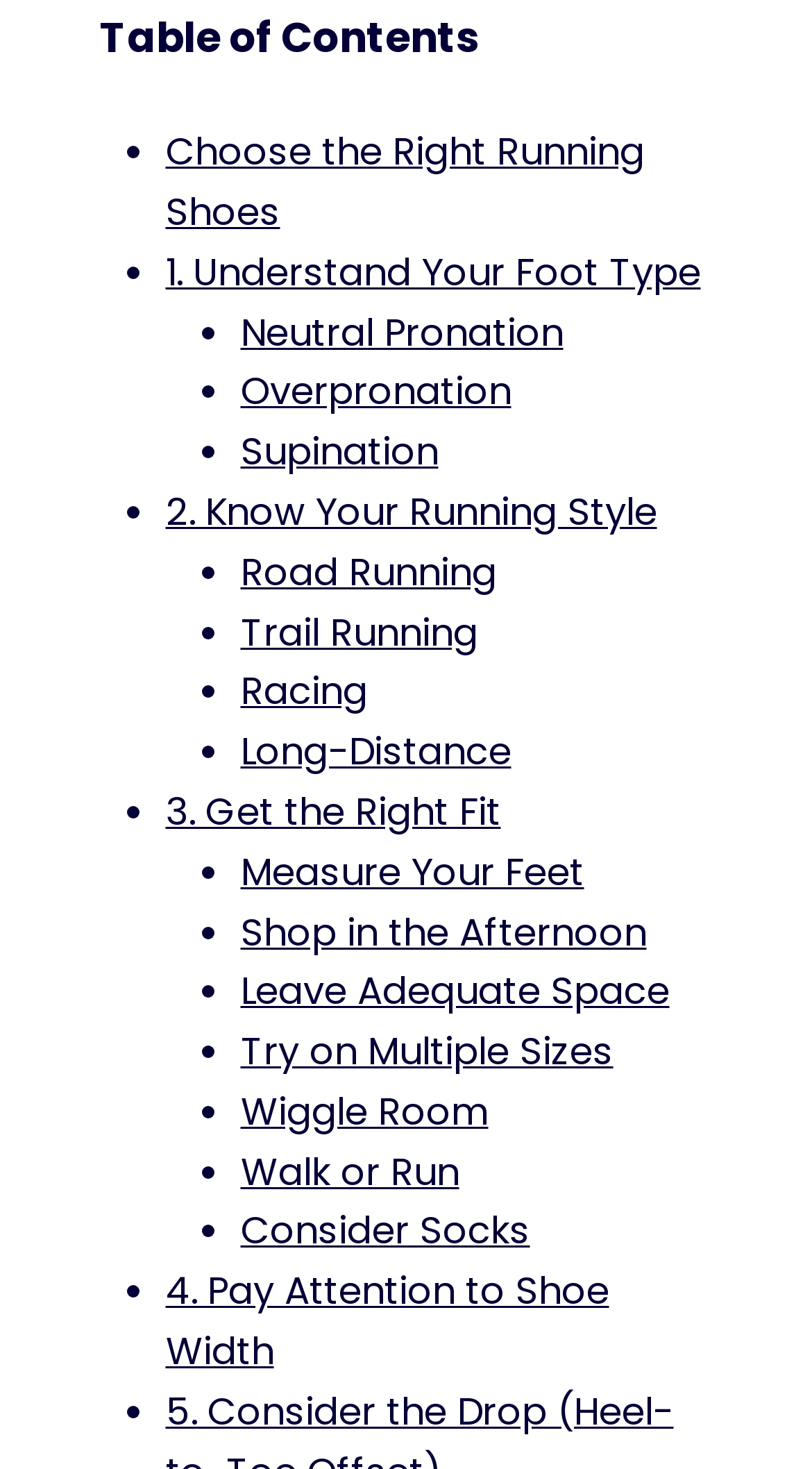Give the bounding box coordinates for the element described as: "3. Get the Right Fit".

[0.204, 0.534, 0.617, 0.57]